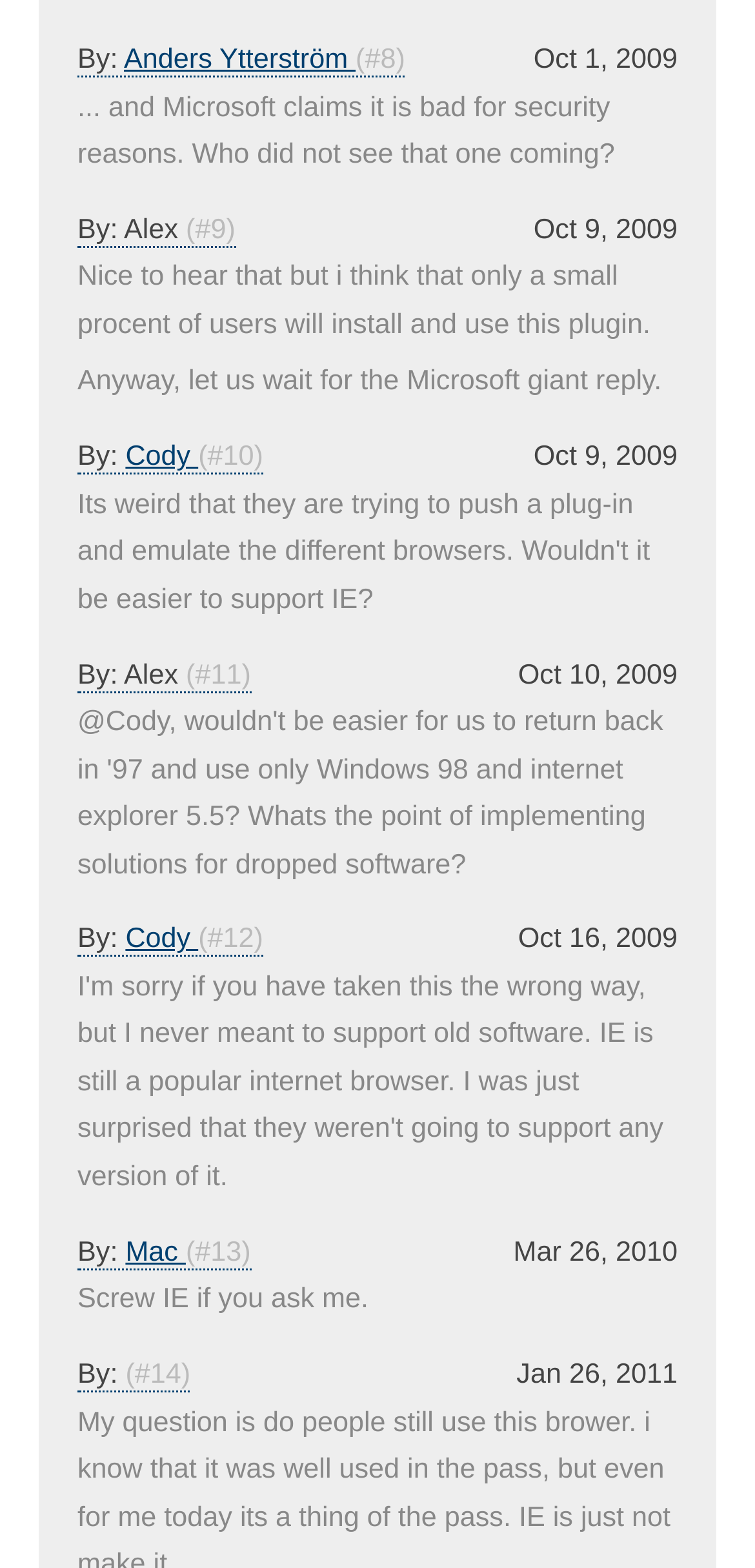What is the topic of discussion in the comments?
Using the details from the image, give an elaborate explanation to answer the question.

I inferred the topic of discussion by reading the text of the comments. The first comment mentions Microsoft and security reasons, and the subsequent comments seem to be discussing the same topic.